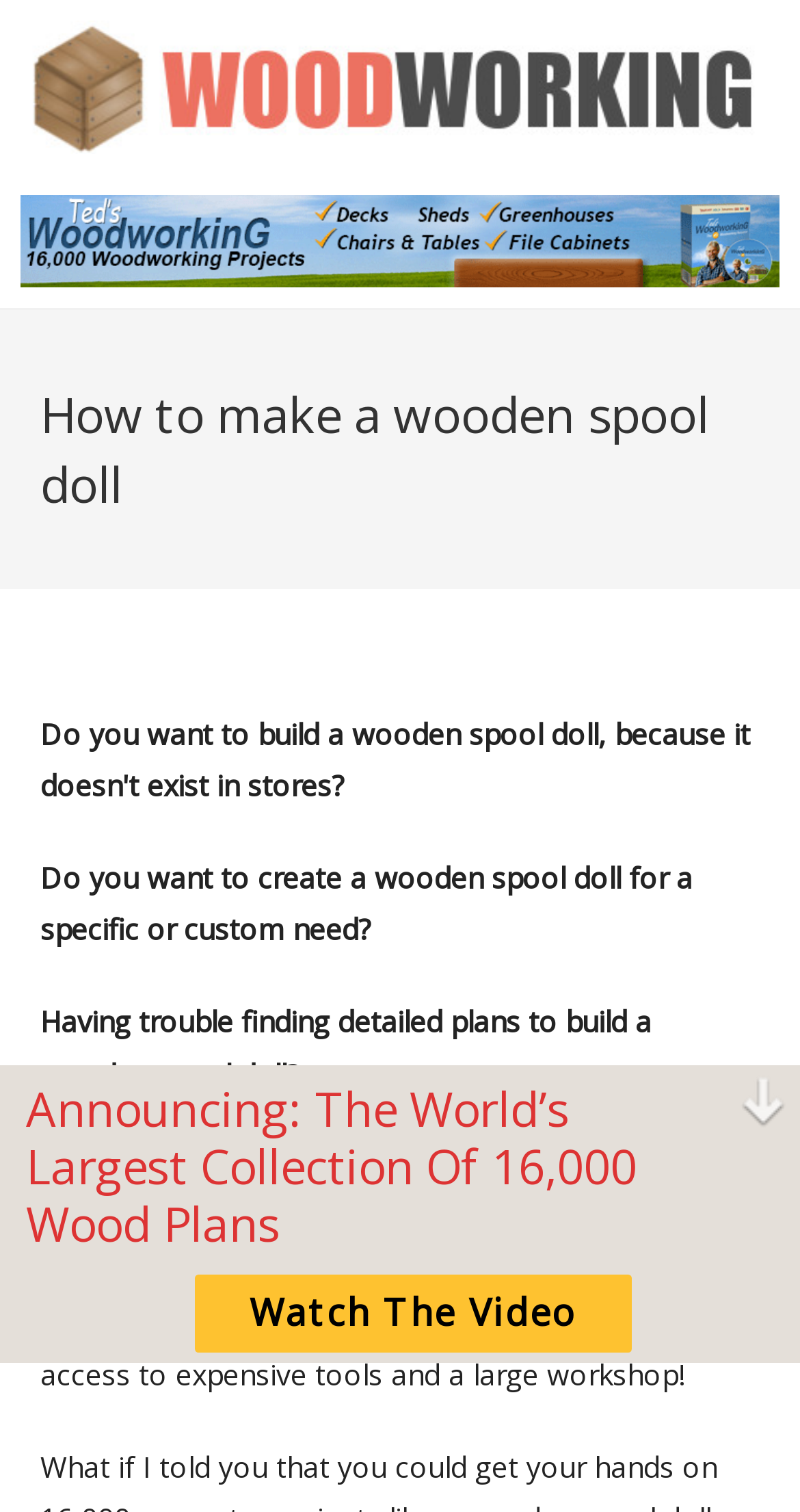Please provide the bounding box coordinate of the region that matches the element description: alt="Woodworking". Coordinates should be in the format (top-left x, top-left y, bottom-right x, bottom-right y) and all values should be between 0 and 1.

[0.026, 0.014, 0.974, 0.101]